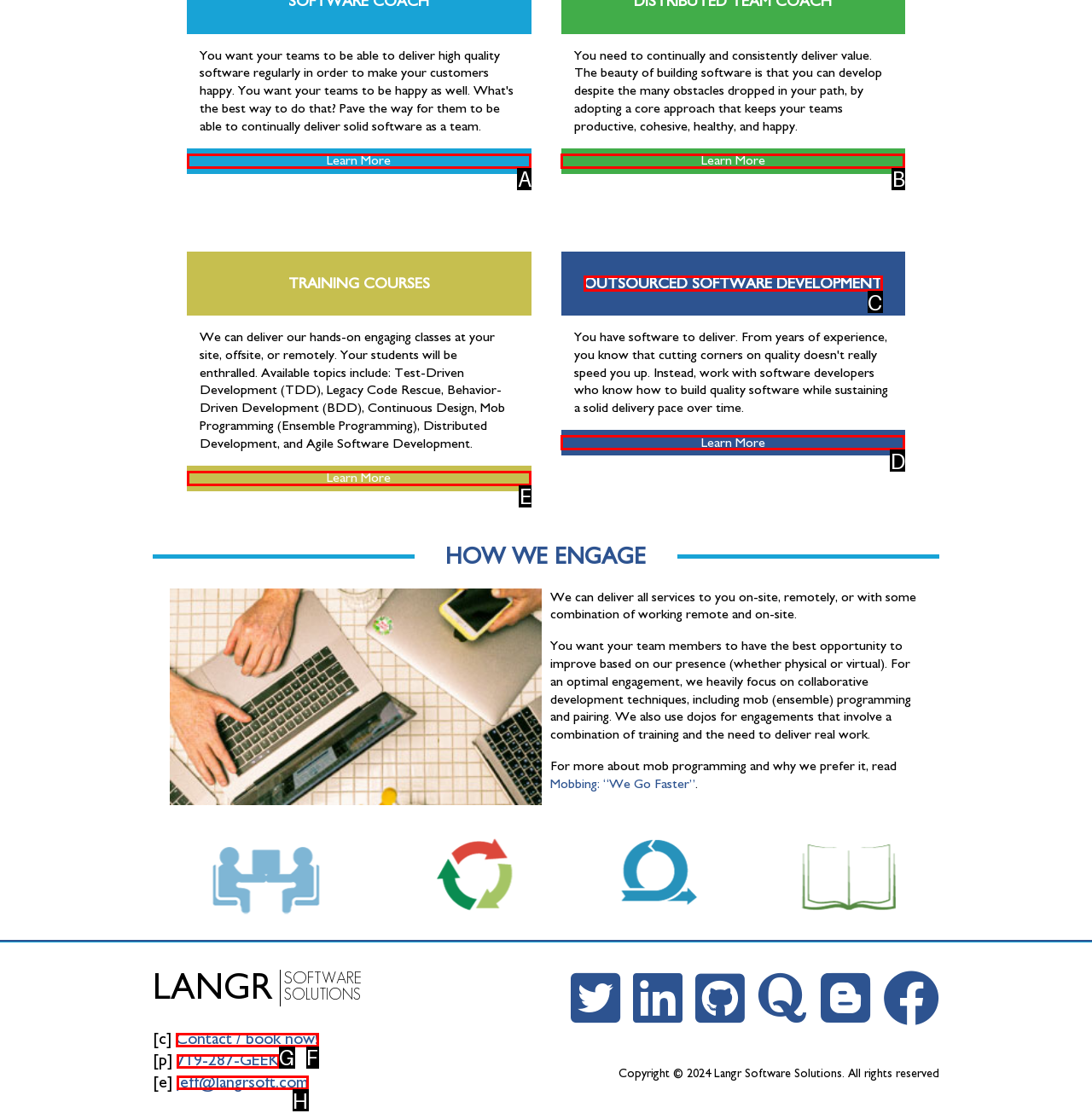Using the provided description: Spiritual Channeling website, select the HTML element that corresponds to it. Indicate your choice with the option's letter.

None